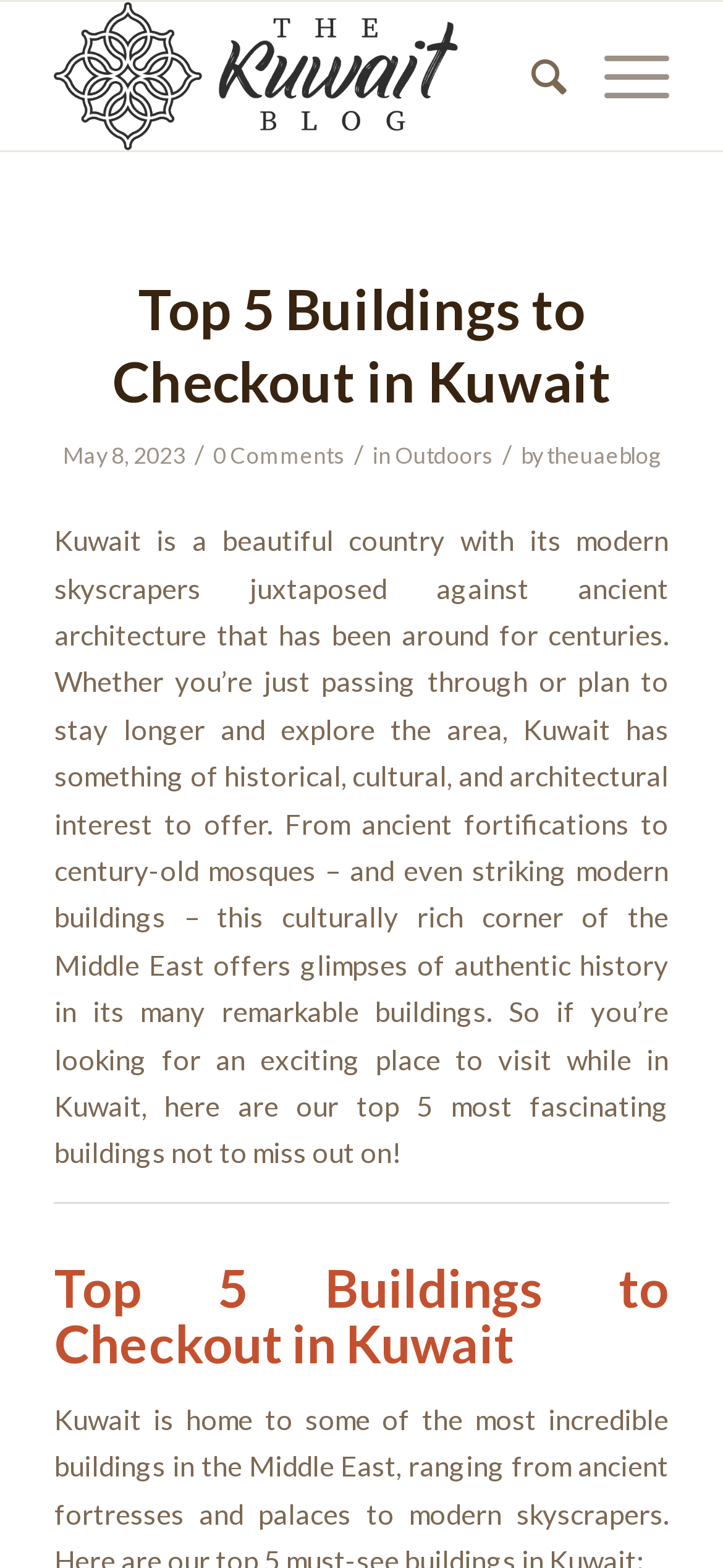What is the topic of the article?
Using the information from the image, answer the question thoroughly.

The topic of the article can be found in the heading of the webpage, which is 'Top 5 Buildings to Checkout in Kuwait'. This heading is repeated twice on the webpage, once in a larger font size and once in a smaller font size.